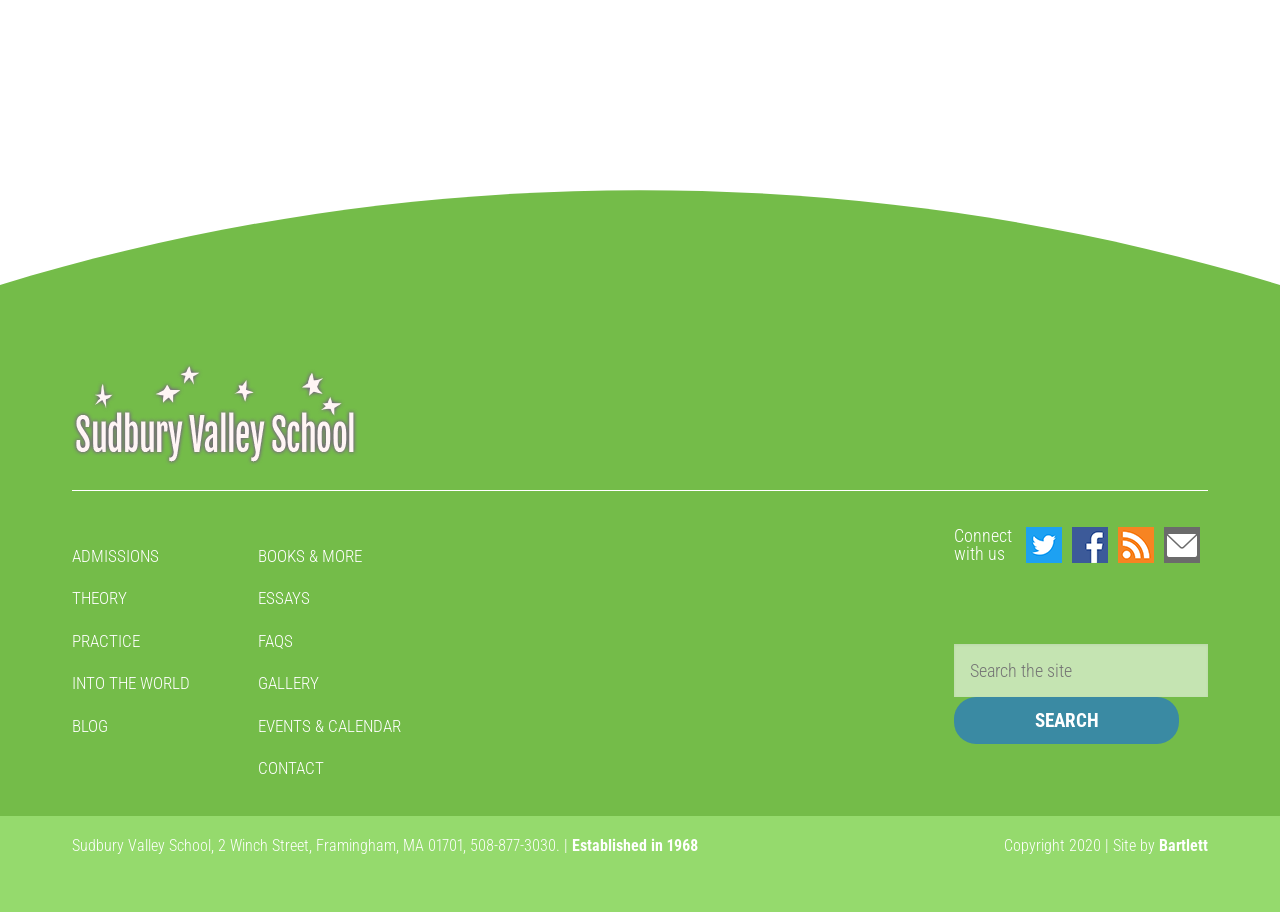Please specify the bounding box coordinates of the element that should be clicked to execute the given instruction: 'Visit the ADMISSIONS page'. Ensure the coordinates are four float numbers between 0 and 1, expressed as [left, top, right, bottom].

[0.056, 0.598, 0.124, 0.619]